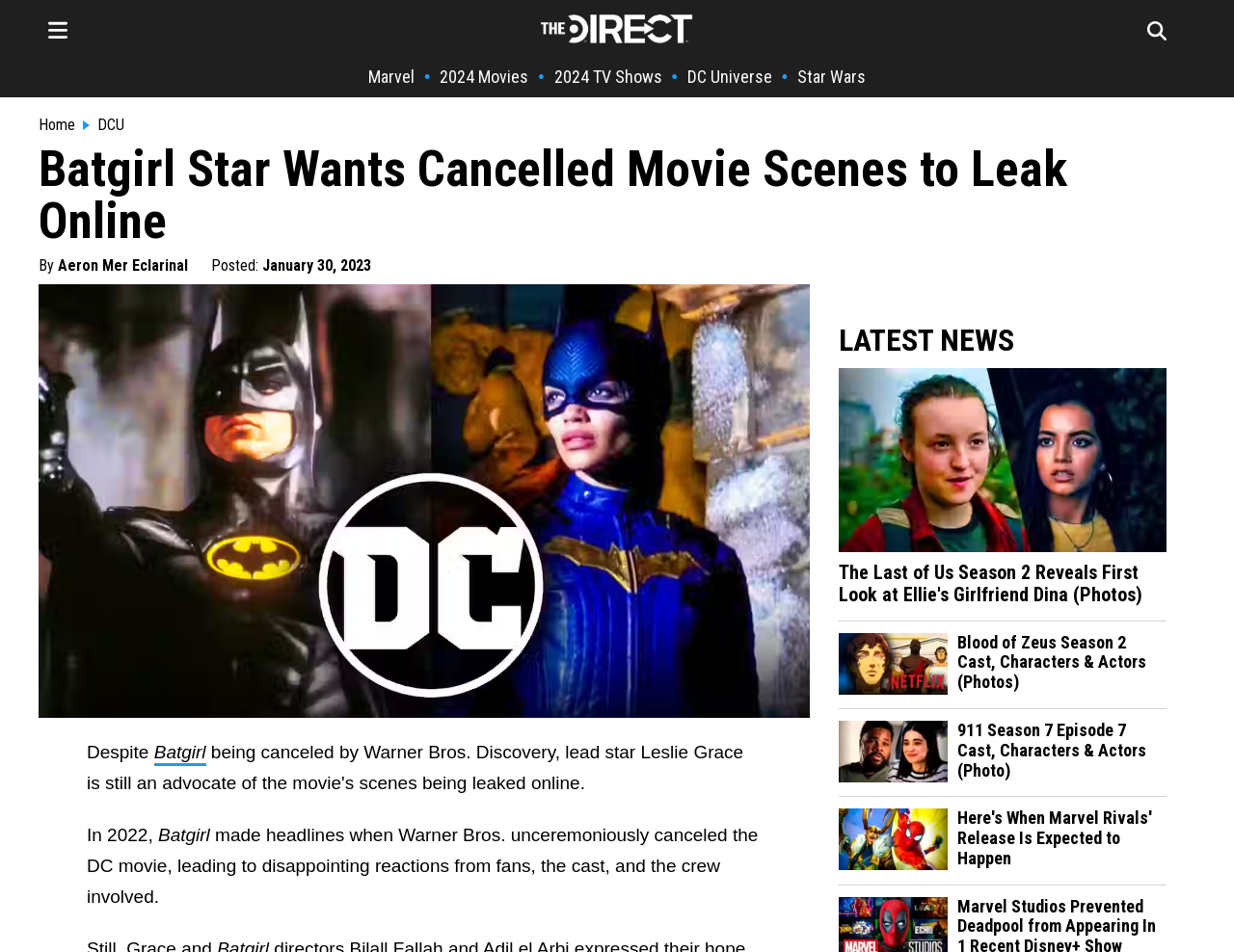Give a one-word or phrase response to the following question: What is the date mentioned in the article?

January 30, 2023